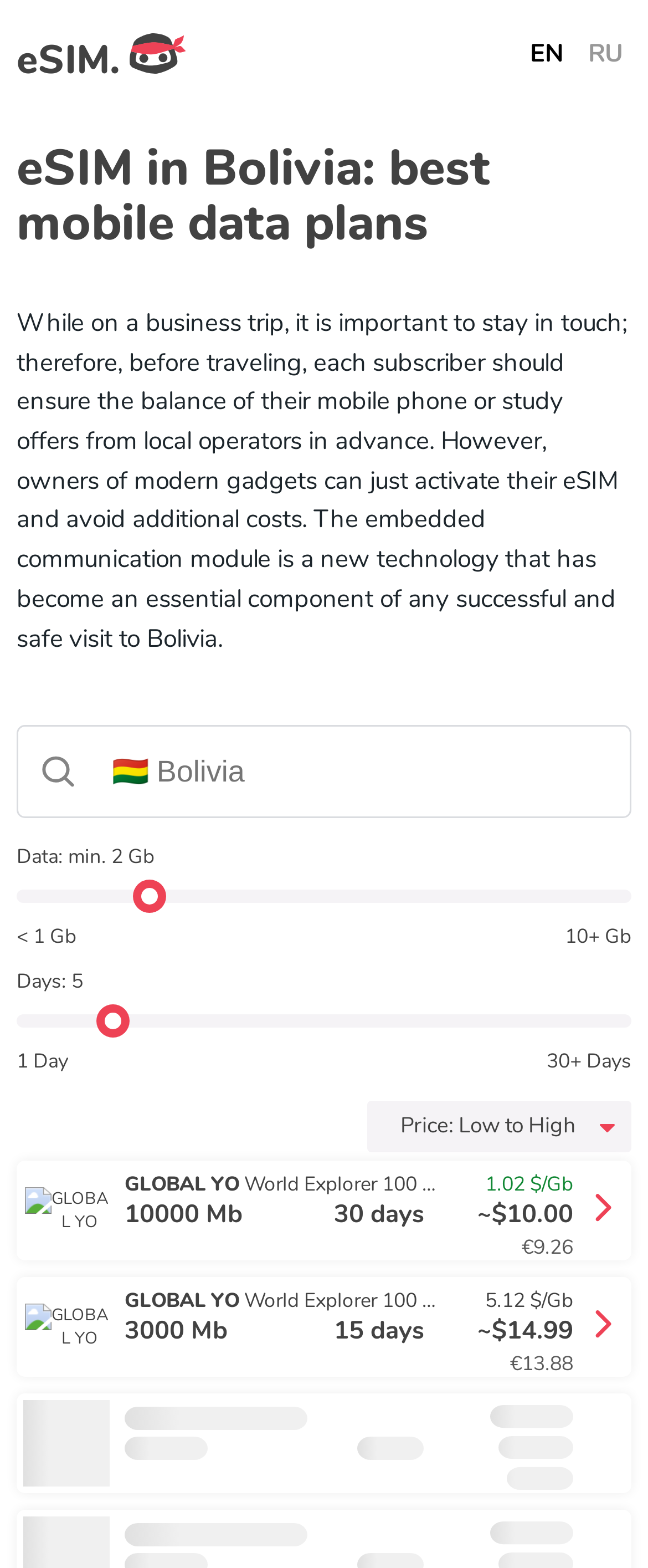What is the currency used in the search results?
Please give a well-detailed answer to the question.

After analyzing the webpage, I can see that the search results display prices in both USD and EUR currencies, indicating that the website supports multiple currencies.